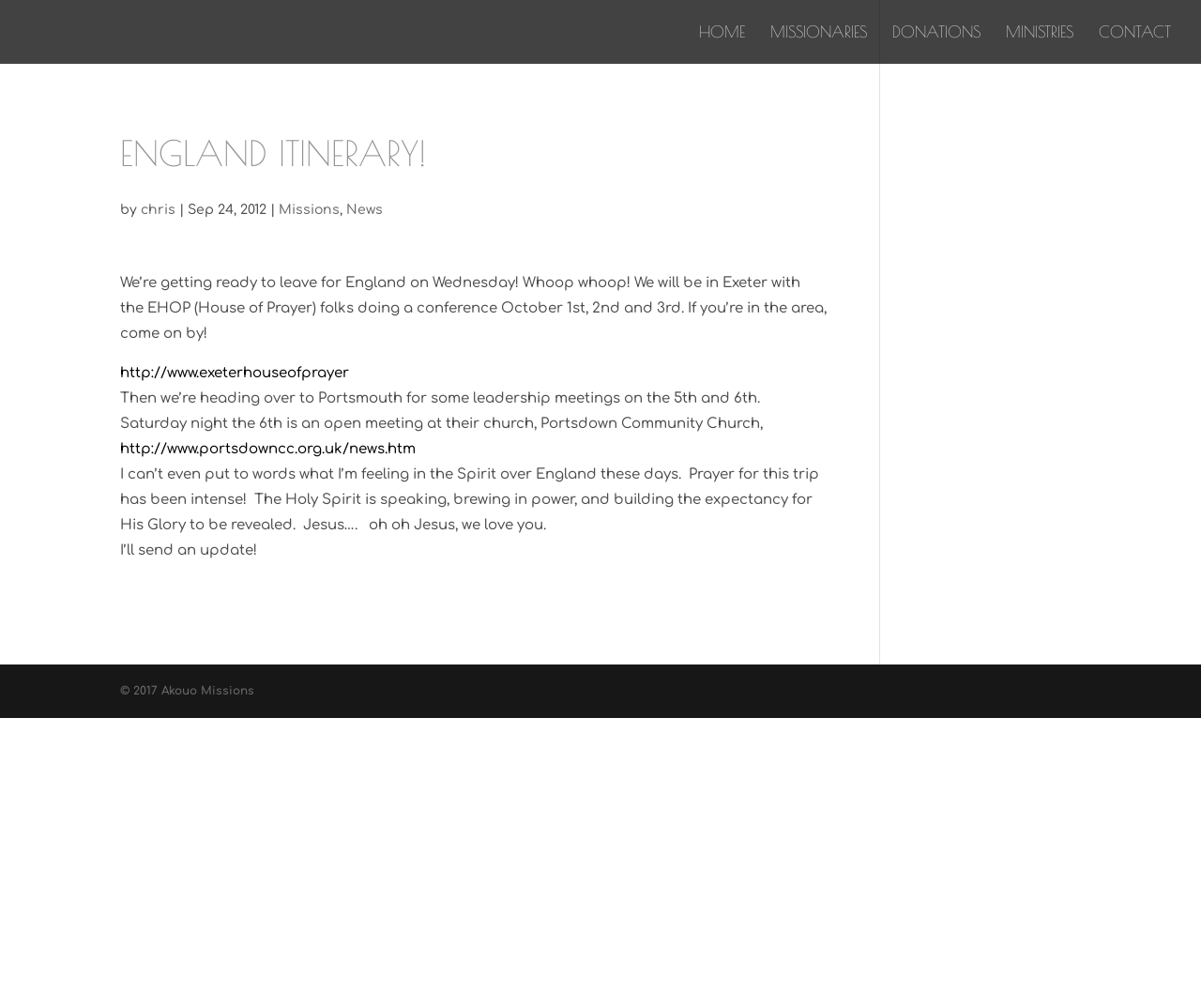Provide a single word or phrase to answer the given question: 
What is the name of the church in Portsmouth?

Portsdown Community Church